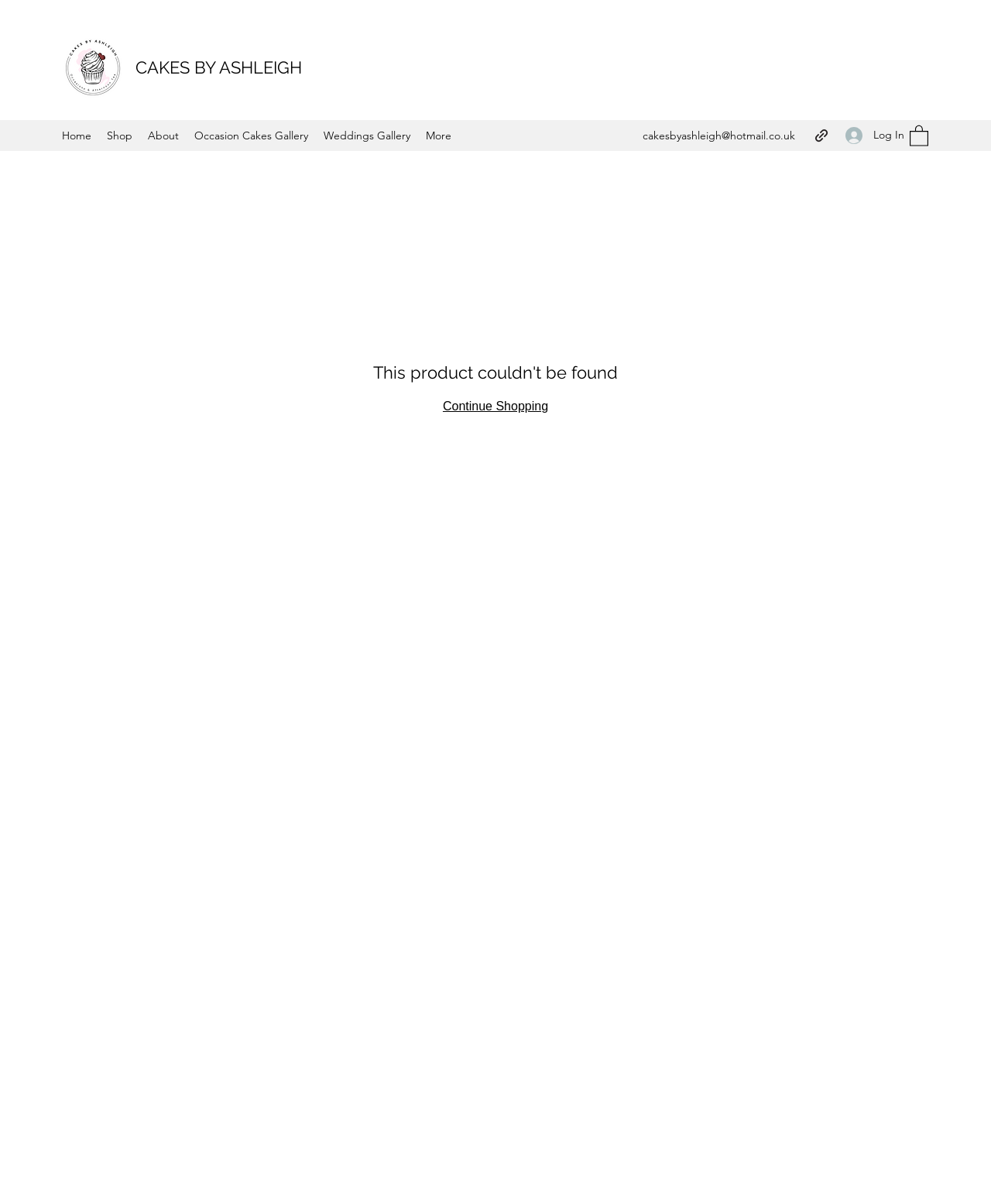Answer the question using only one word or a concise phrase: What is the website about?

Cakes